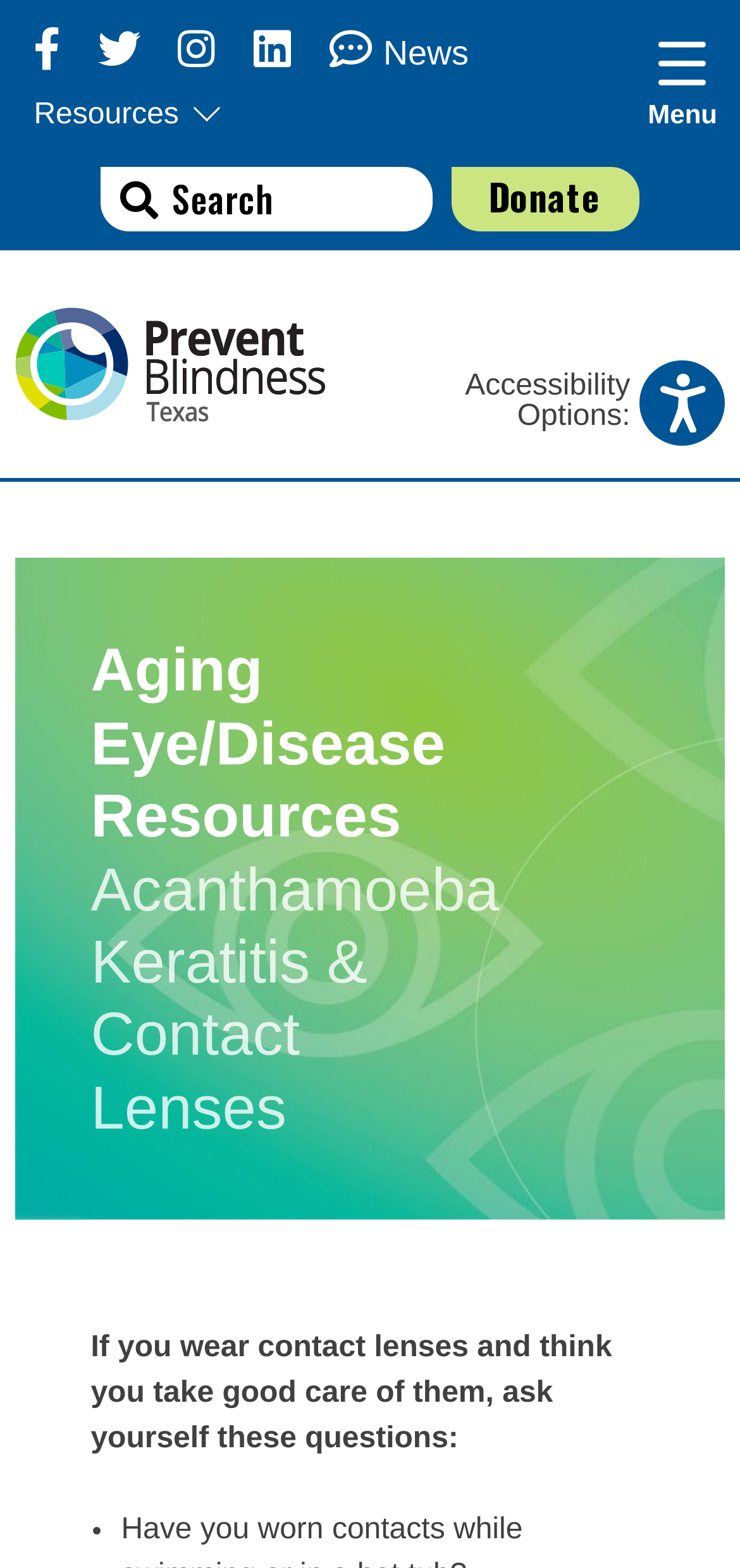Find and indicate the bounding box coordinates of the region you should select to follow the given instruction: "Visit Facebook page".

[0.046, 0.017, 0.082, 0.047]